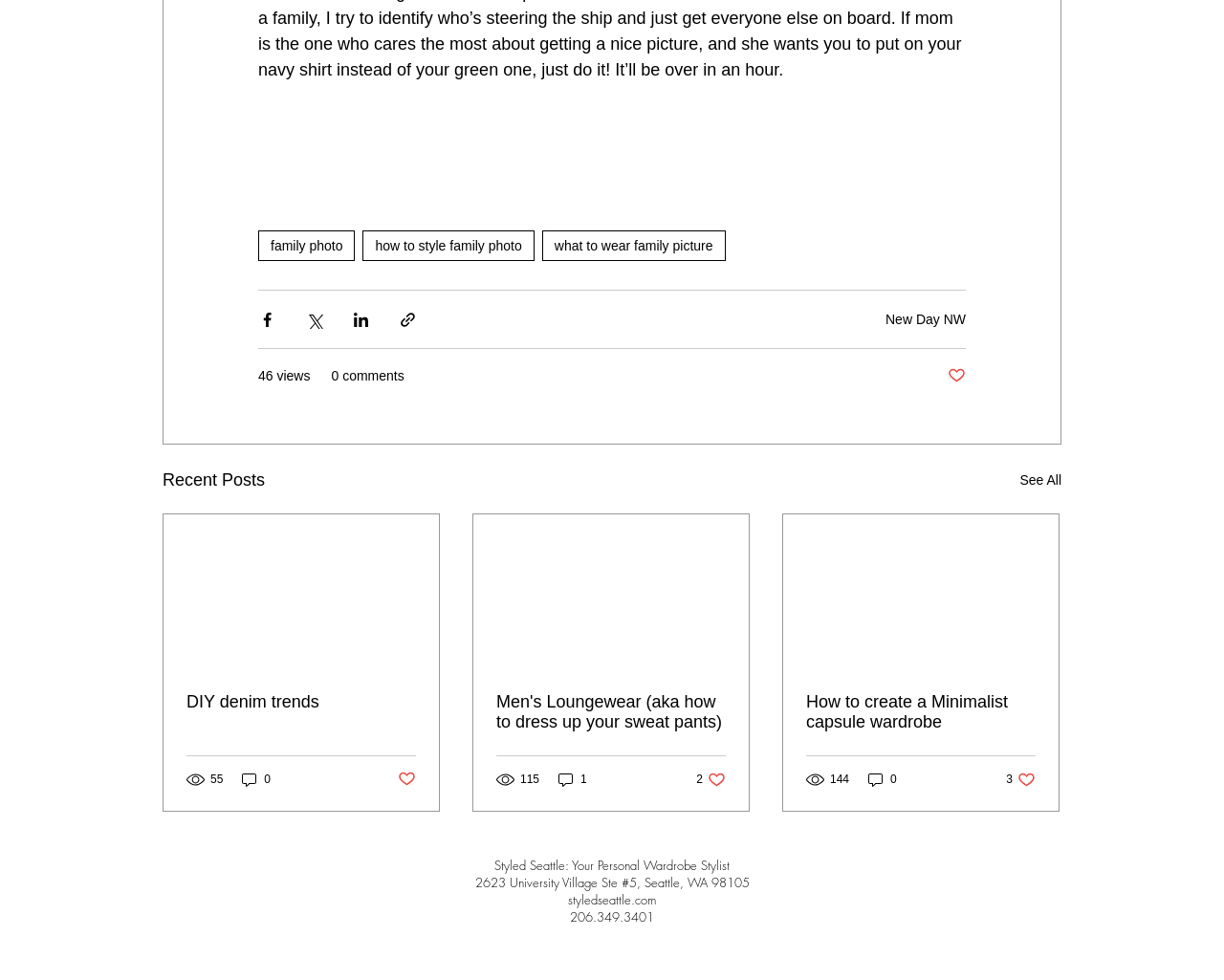Find the bounding box coordinates of the element to click in order to complete the given instruction: "View the 'Recent Posts'."

[0.133, 0.476, 0.216, 0.505]